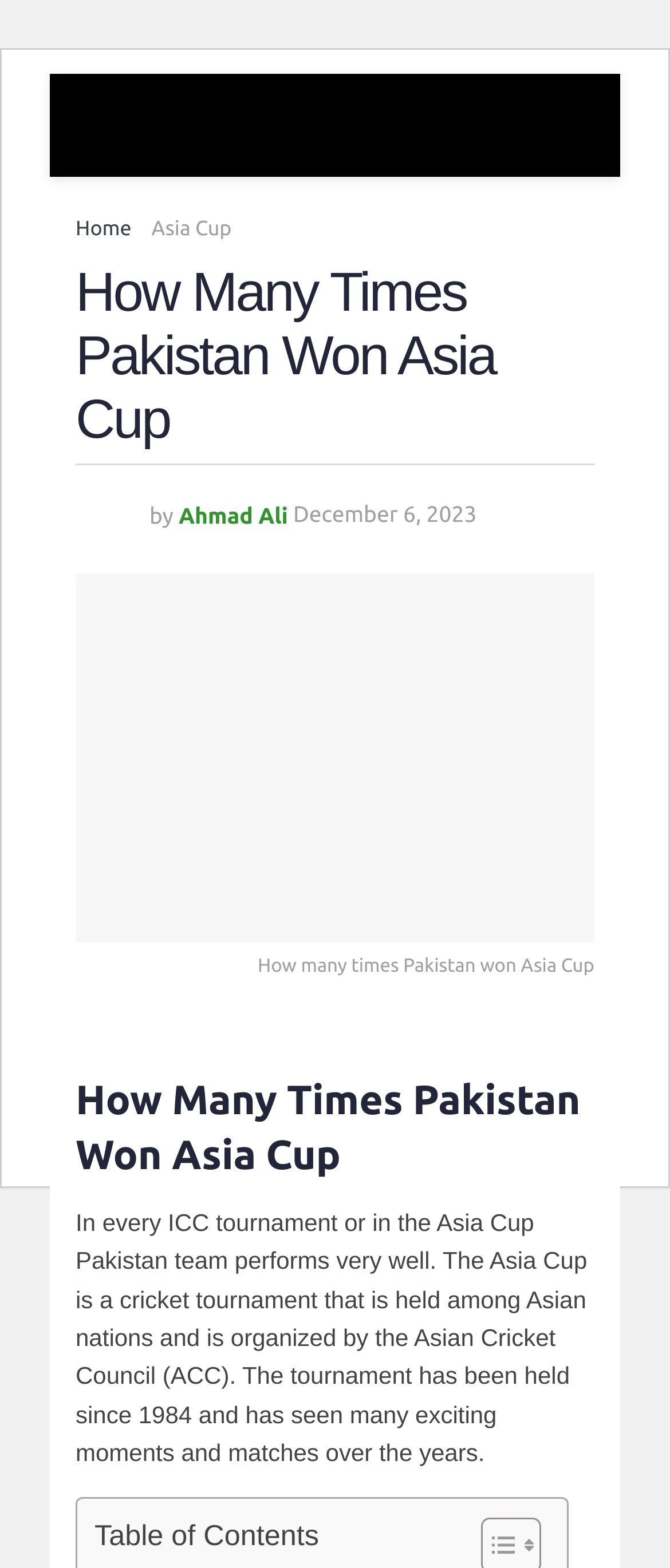Specify the bounding box coordinates (top-left x, top-left y, bottom-right x, bottom-right y) of the UI element in the screenshot that matches this description: December 6, 2023

[0.438, 0.321, 0.712, 0.337]